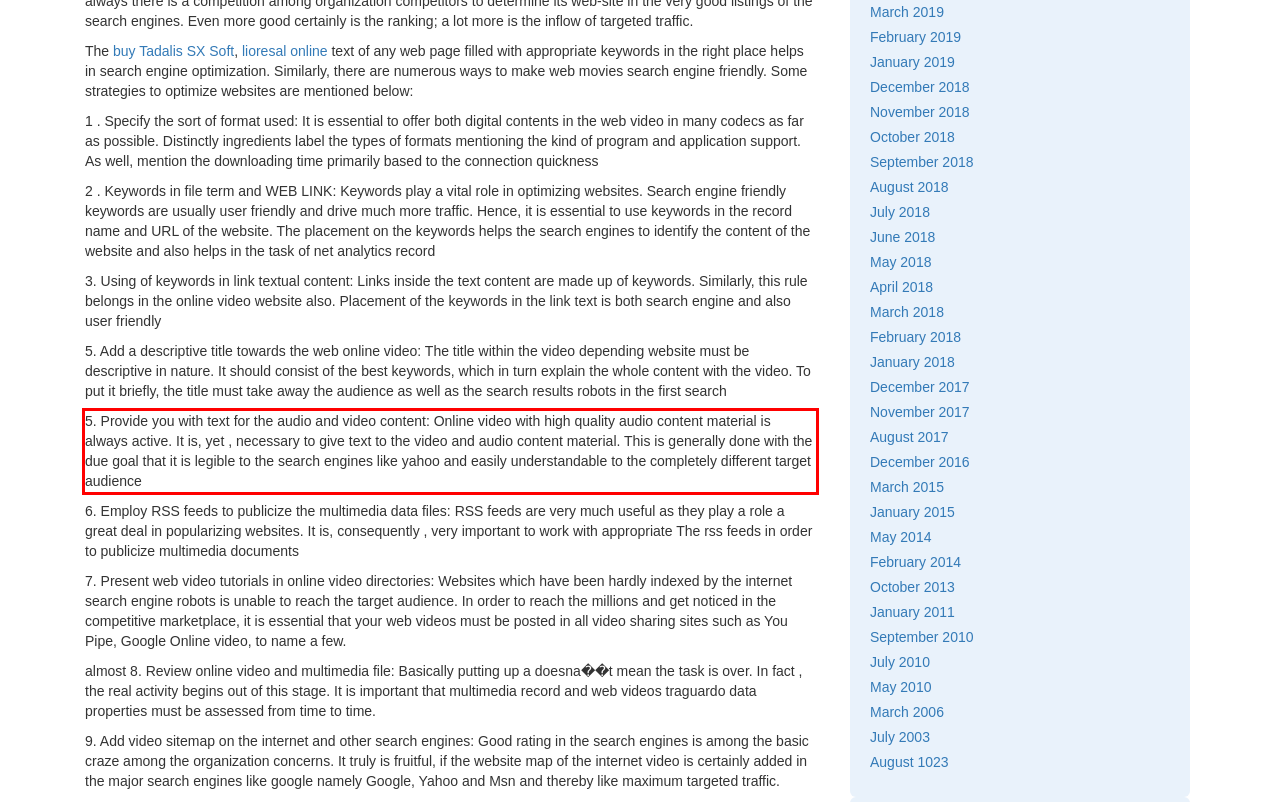Please recognize and transcribe the text located inside the red bounding box in the webpage image.

5. Provide you with text for the audio and video content: Online video with high quality audio content material is always active. It is, yet , necessary to give text to the video and audio content material. This is generally done with the due goal that it is legible to the search engines like yahoo and easily understandable to the completely different target audience